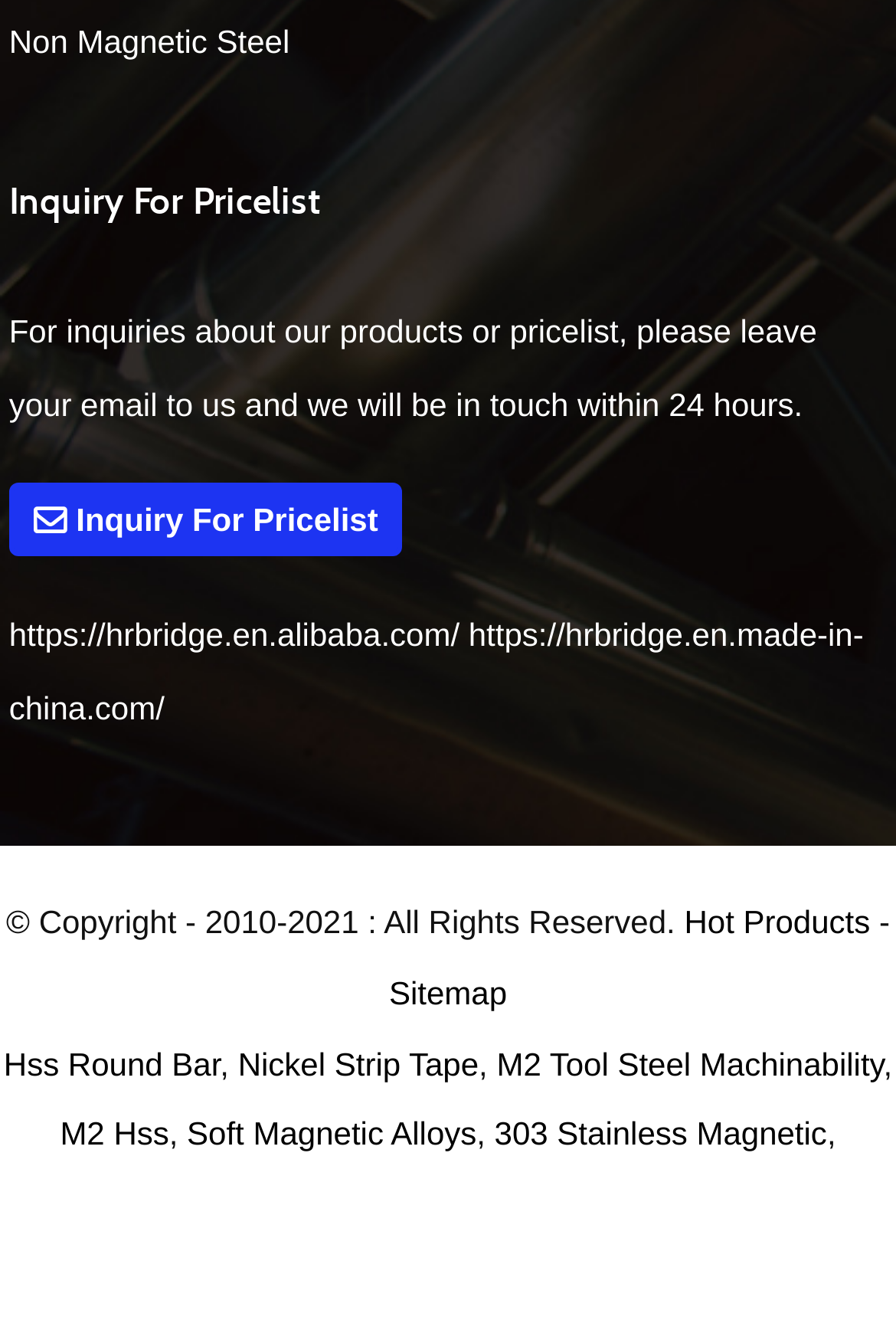How many product categories are listed? Observe the screenshot and provide a one-word or short phrase answer.

7